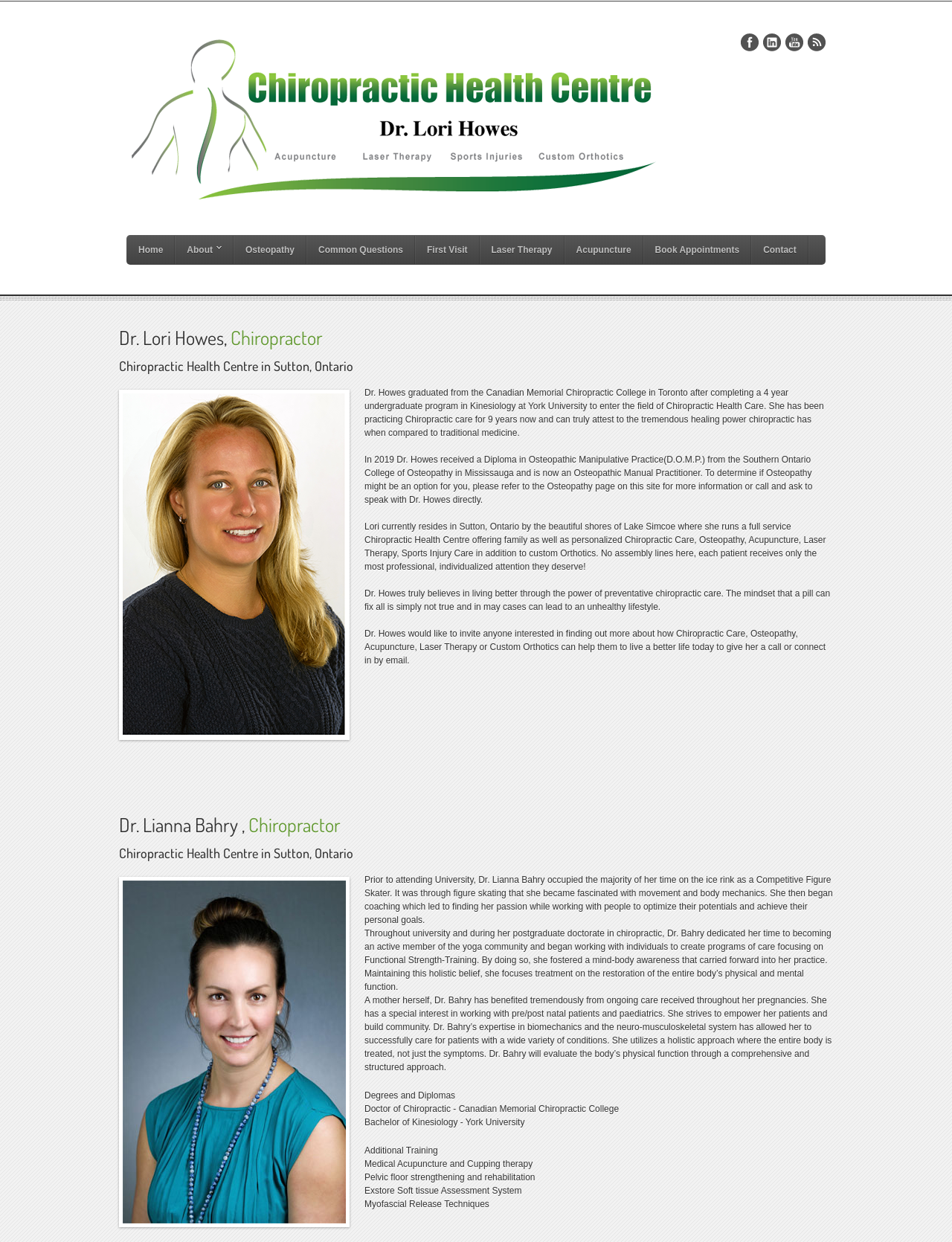Answer succinctly with a single word or phrase:
What is the name of the college where Dr. Howes graduated from?

Canadian Memorial Chiropractic College